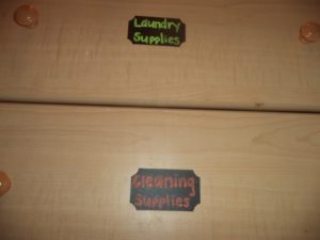Explain what the image portrays in a detailed manner.

The image features a close-up view of a wooden drawer or chest, showcasing two labels affixed to its front. The upper label reads "Laundry Supplies" in bright letters on a contrasting black background, while the lower label states "Cleaning Supplies" in a similar design. The prominent placement of these labels suggests an organized approach to storage, indicating that the owner has dedicated a specific drawer for laundry-related items as well as another for various cleaning essentials. The warm wood finish of the drawer adds a cozy touch to the overall aesthetic, emphasizing both functionality and style in managing household supplies.